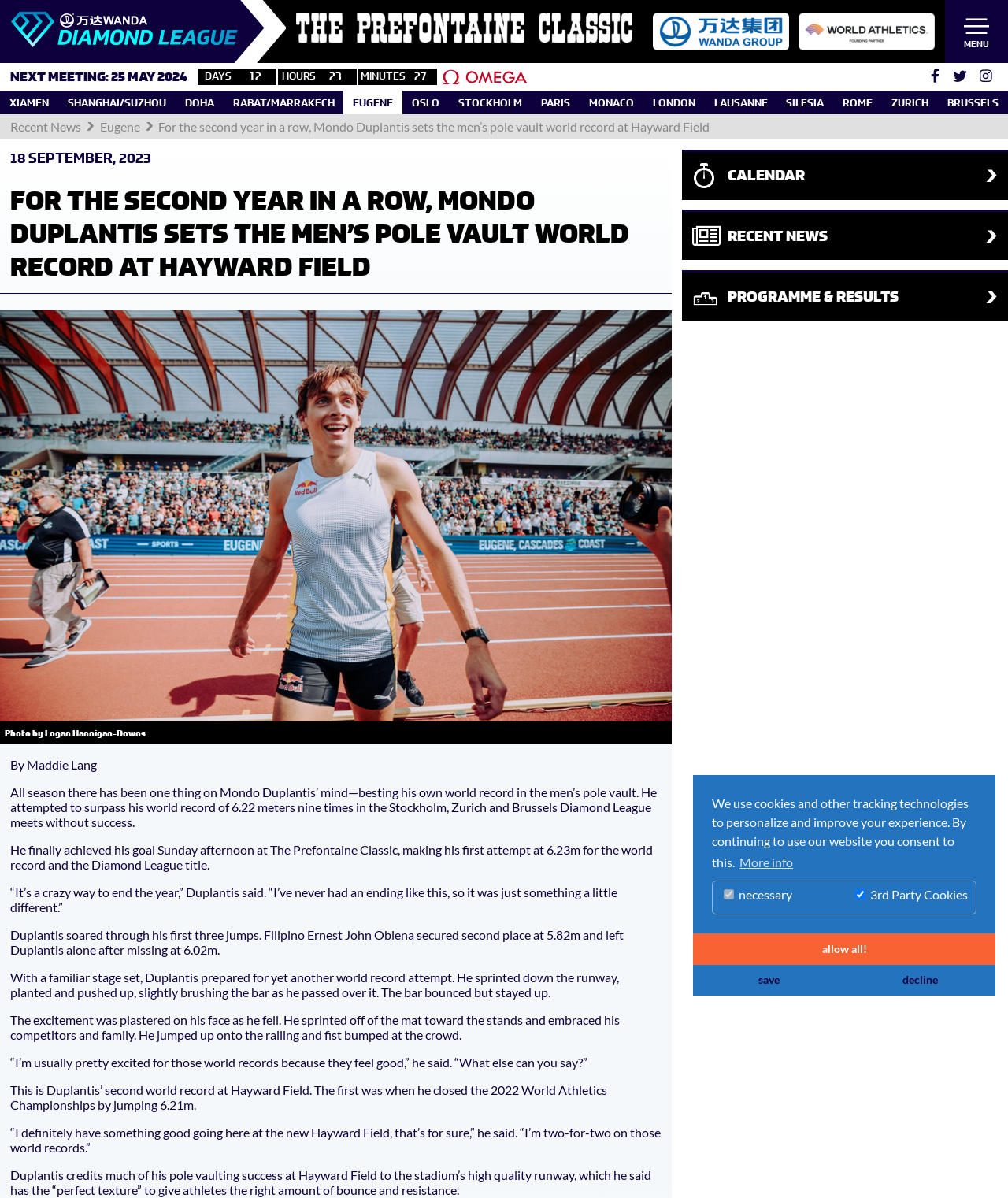Locate the bounding box coordinates of the element that should be clicked to fulfill the instruction: "Click the MENU button".

[0.956, 0.032, 0.981, 0.041]